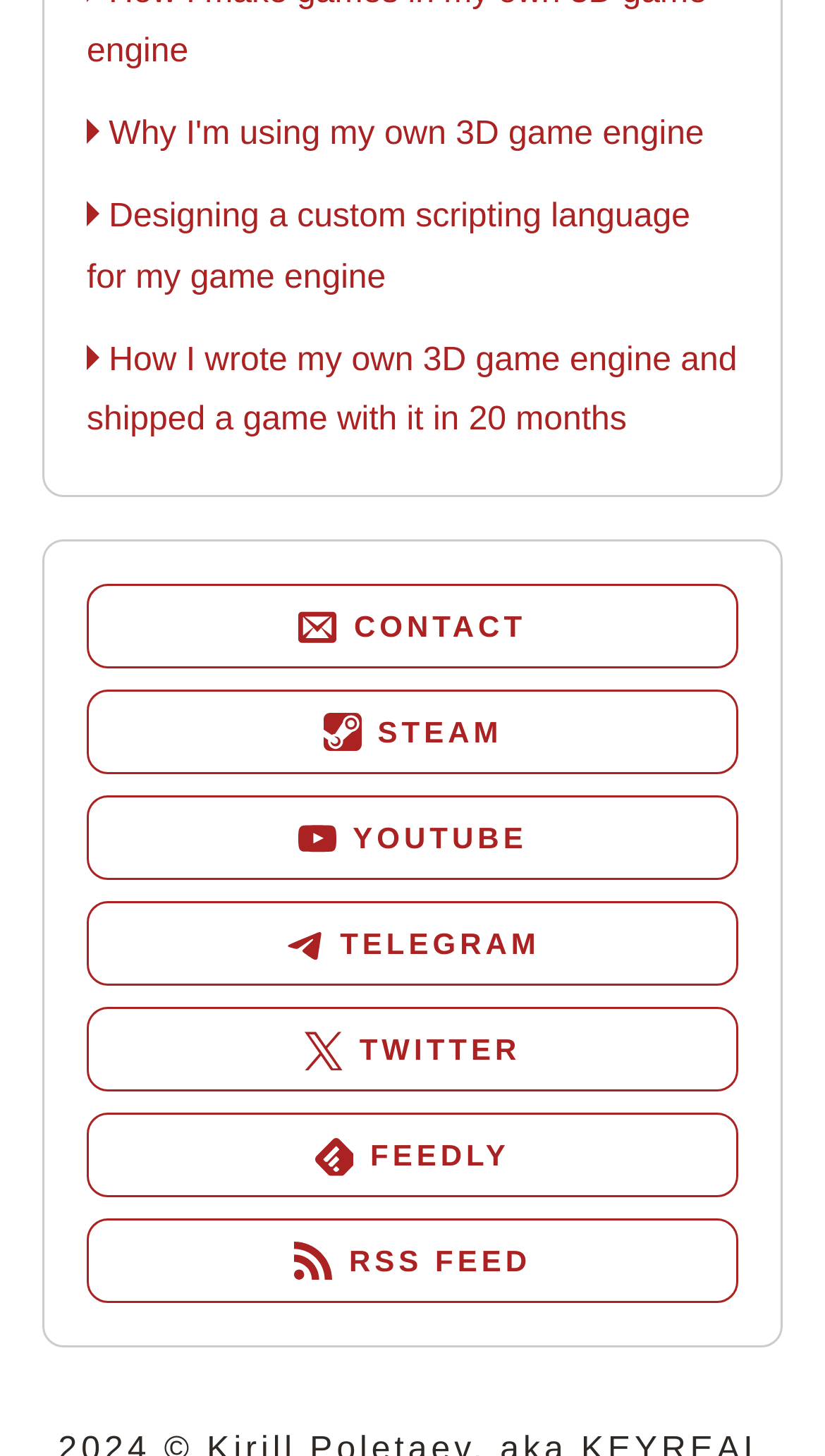Using the provided element description "Steam", determine the bounding box coordinates of the UI element.

[0.105, 0.474, 0.895, 0.532]